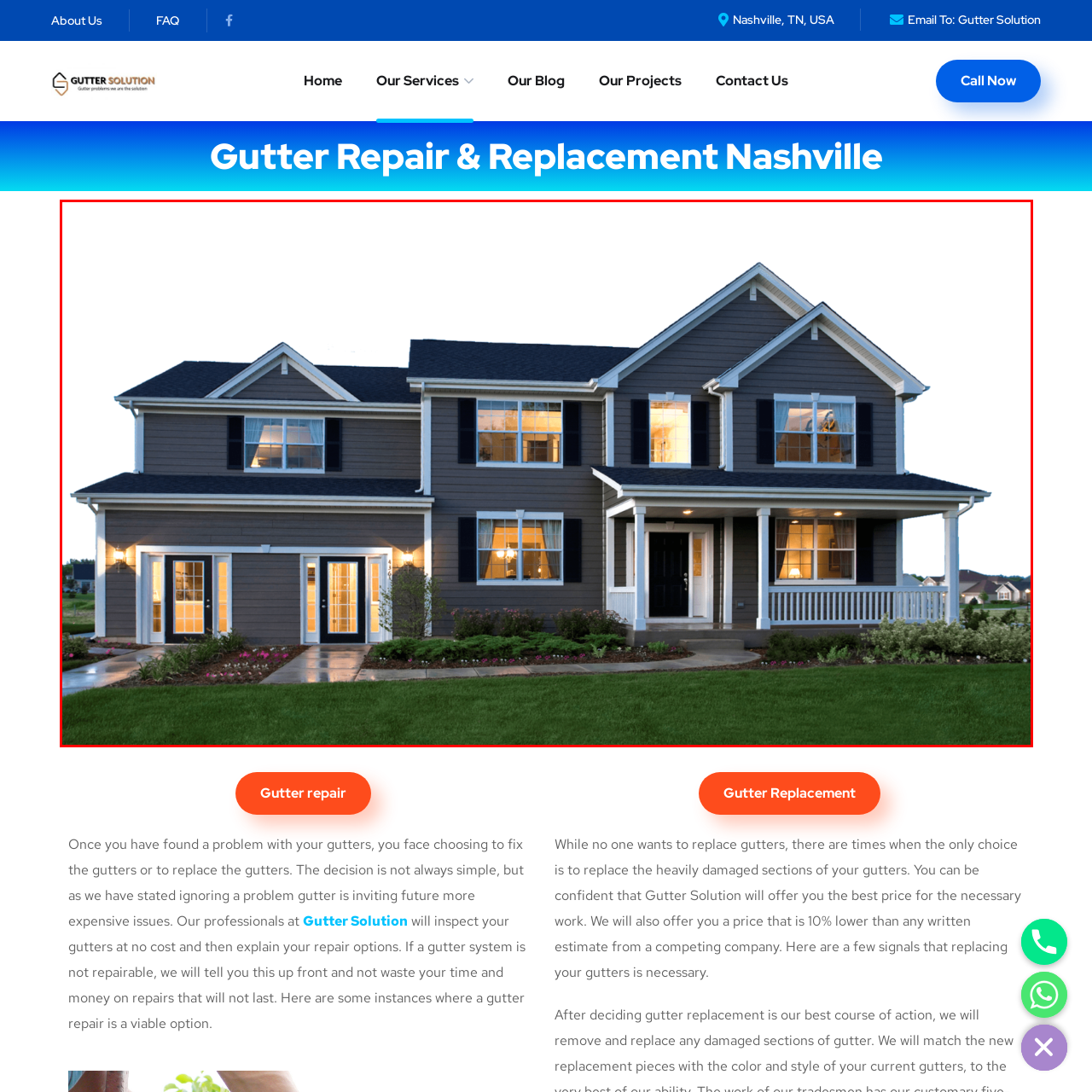Focus on the content within the red bounding box and answer this question using a single word or phrase: How many sets of double doors flank the entrance?

Two